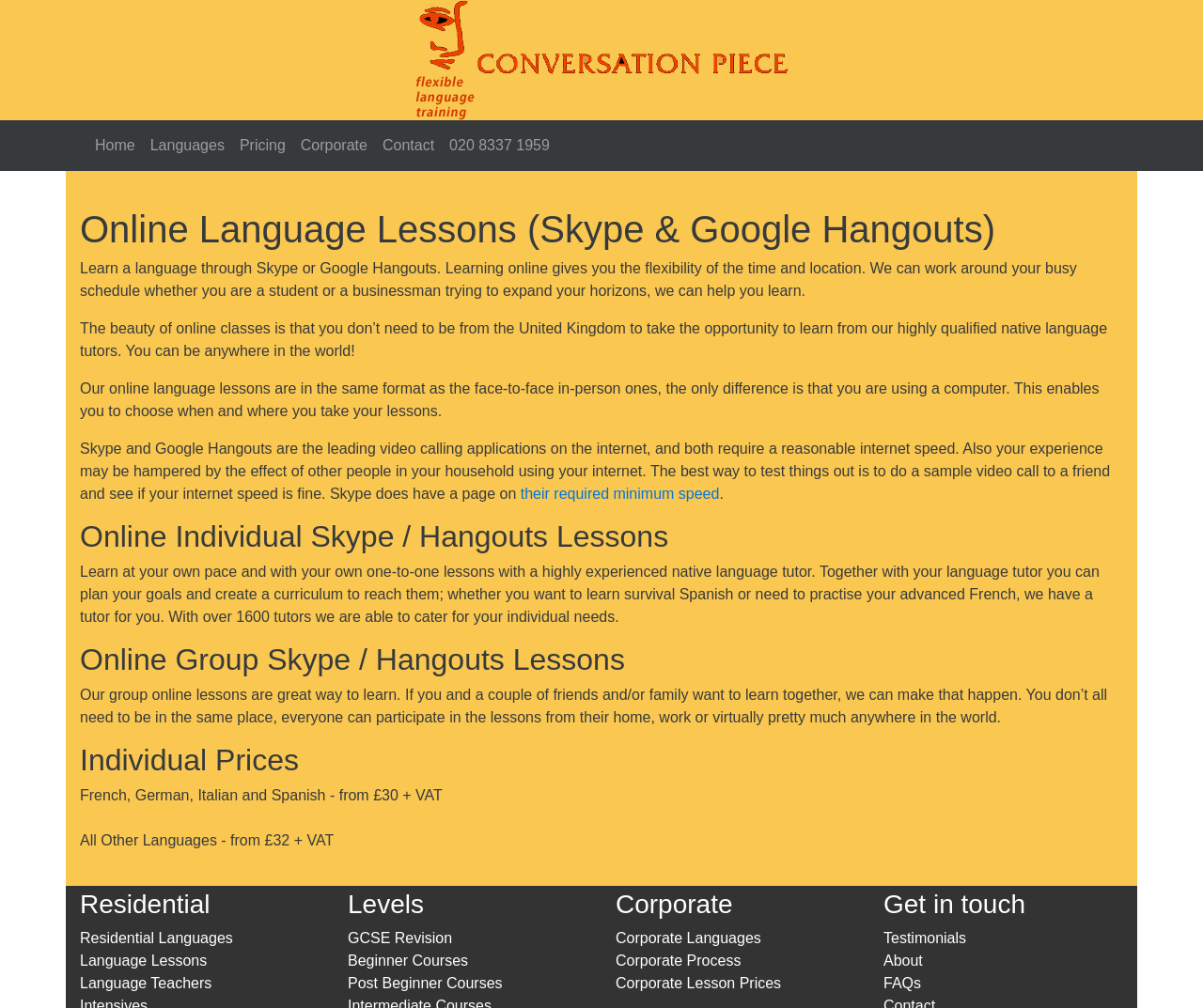Please locate the bounding box coordinates of the element that should be clicked to complete the given instruction: "Learn more about online language lessons".

[0.066, 0.207, 0.934, 0.248]